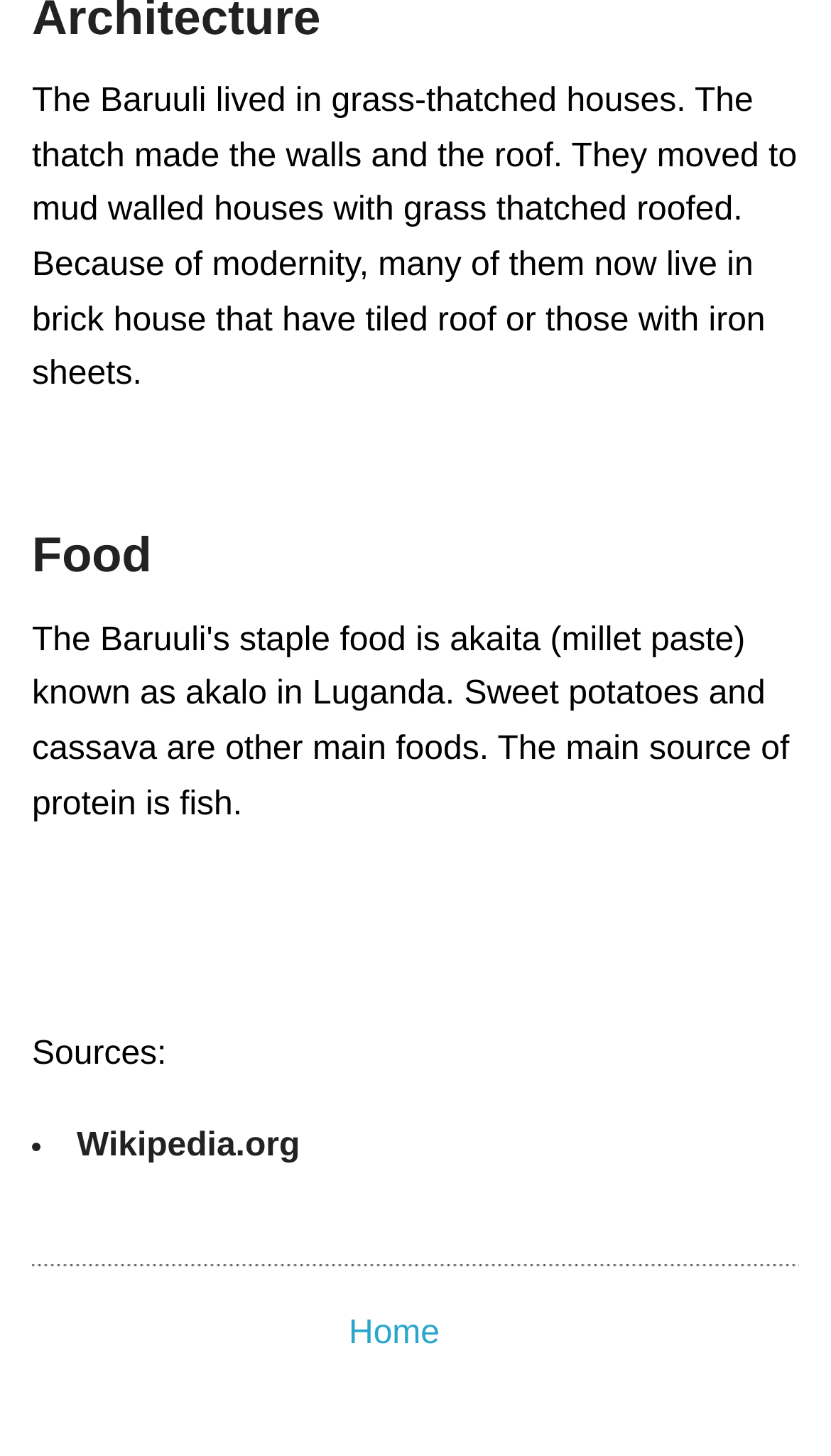What type of roof do the brick houses have?
Provide a detailed answer to the question, using the image to inform your response.

According to the text, 'Because of modernity, many of them now live in brick houses that have tiled roof or those with iron sheets.' This indicates that the brick houses have either tiled or iron sheet roofs.